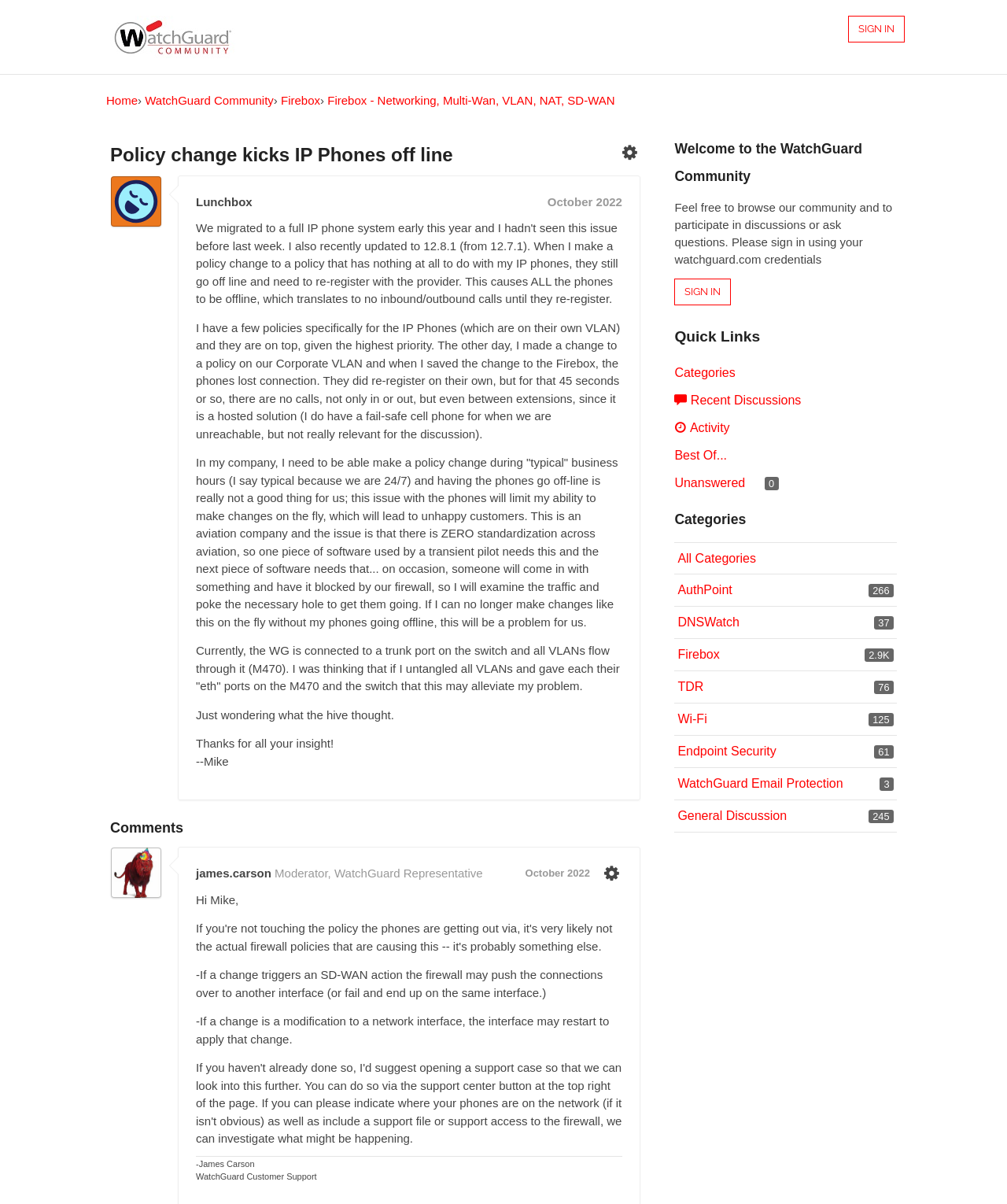Please determine the bounding box coordinates of the element to click on in order to accomplish the following task: "Click the 'Shahzad R. Khan Legal, PLLC' link". Ensure the coordinates are four float numbers ranging from 0 to 1, i.e., [left, top, right, bottom].

None